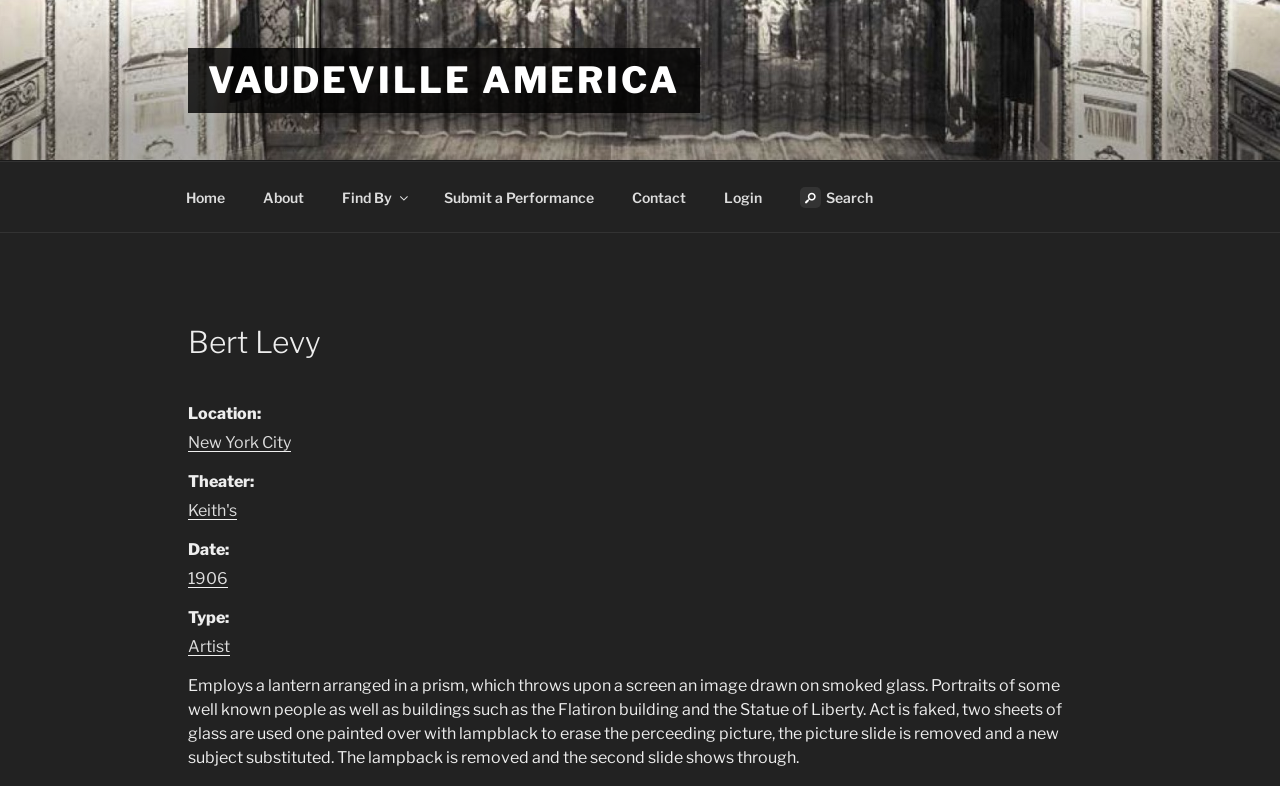Determine the bounding box coordinates for the area that needs to be clicked to fulfill this task: "Click on the 'Home' link". The coordinates must be given as four float numbers between 0 and 1, i.e., [left, top, right, bottom].

[0.131, 0.219, 0.189, 0.282]